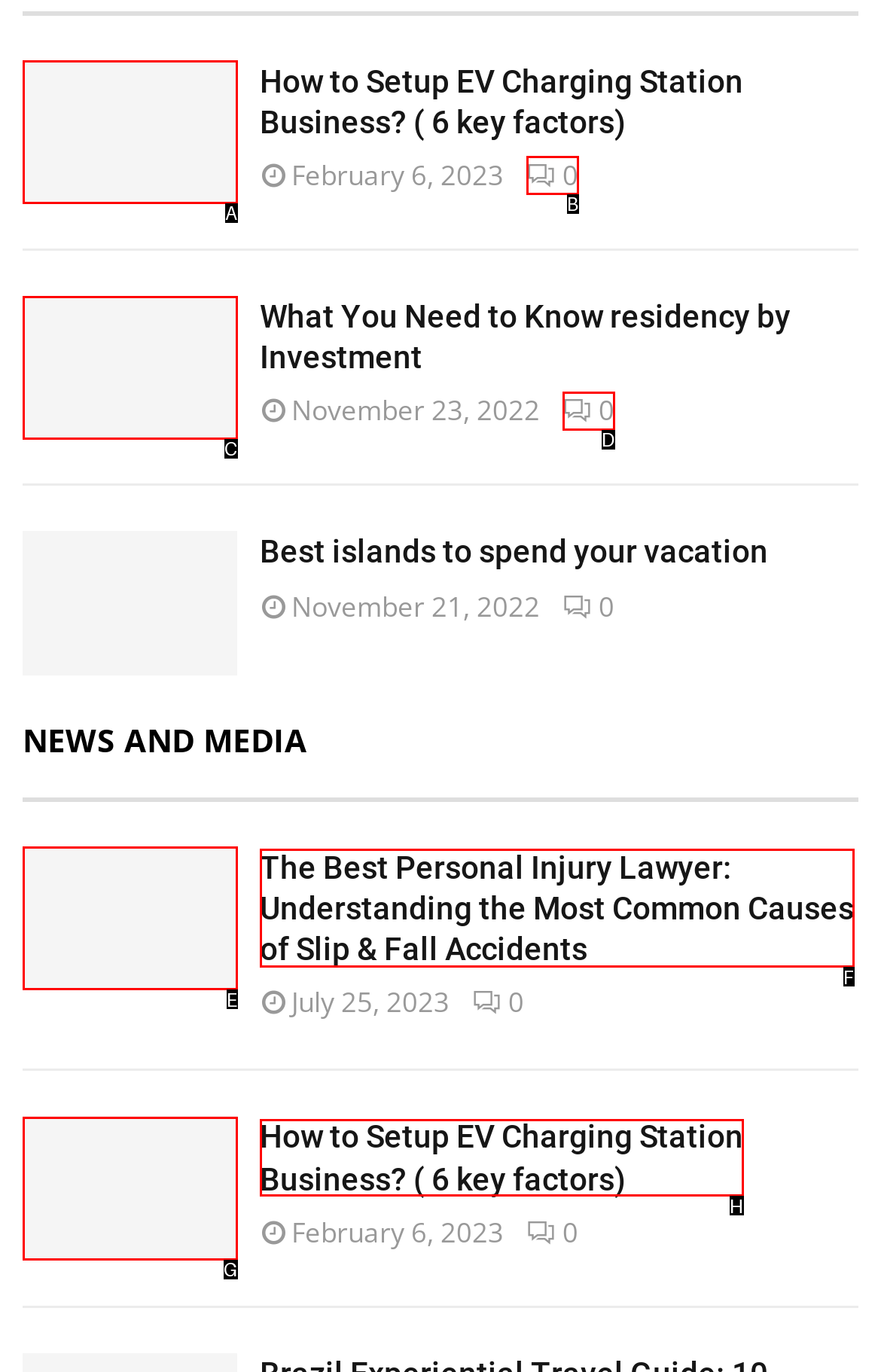Identify the letter corresponding to the UI element that matches this description: Live Chat is OFFLINE
Answer using only the letter from the provided options.

None